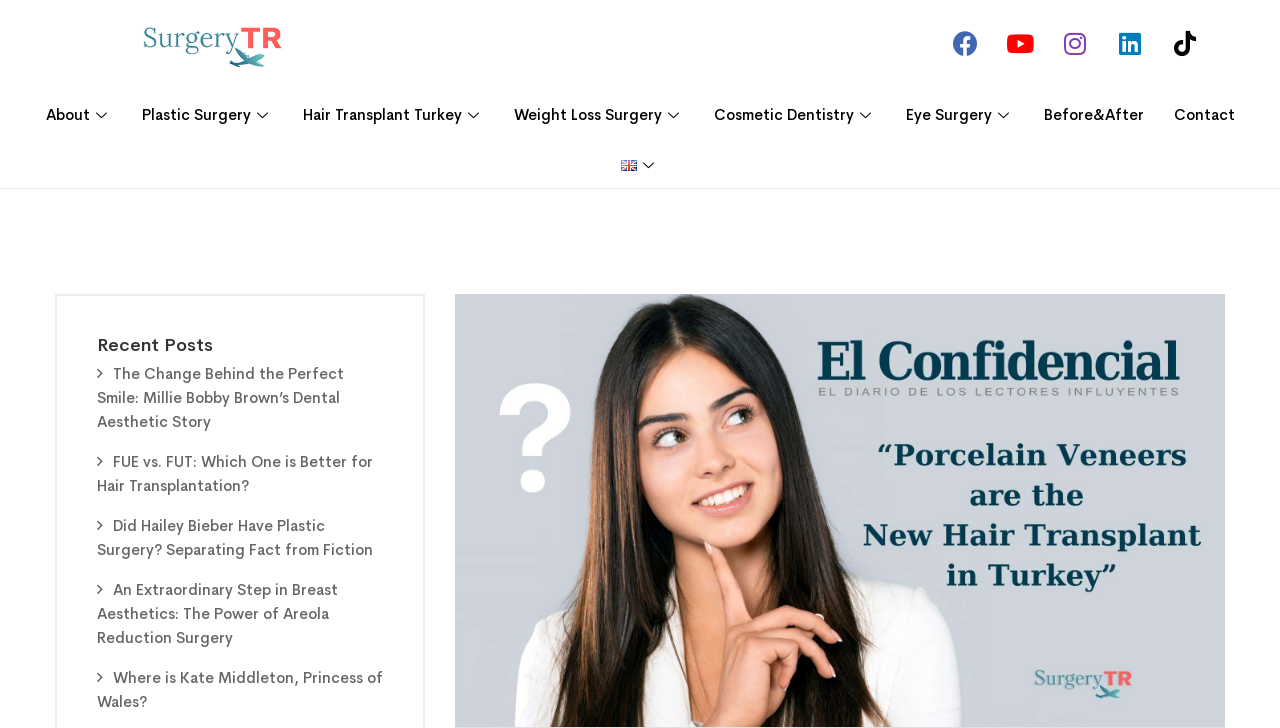Identify the bounding box coordinates of the section that should be clicked to achieve the task described: "View recent post about Millie Bobby Brown’s Dental Aesthetic Story".

[0.076, 0.499, 0.269, 0.591]